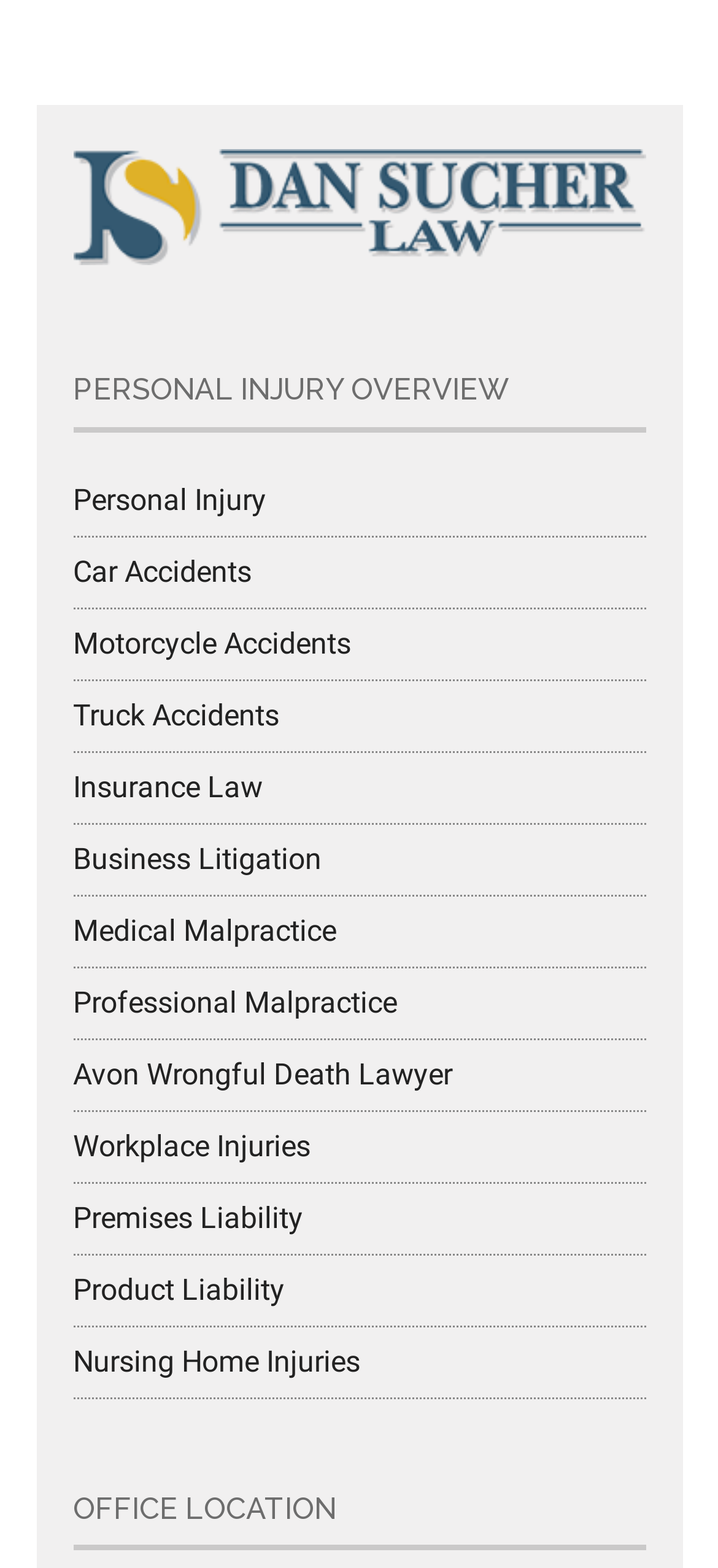What is the location of the office mentioned on the webpage?
Refer to the image and answer the question using a single word or phrase.

Avon